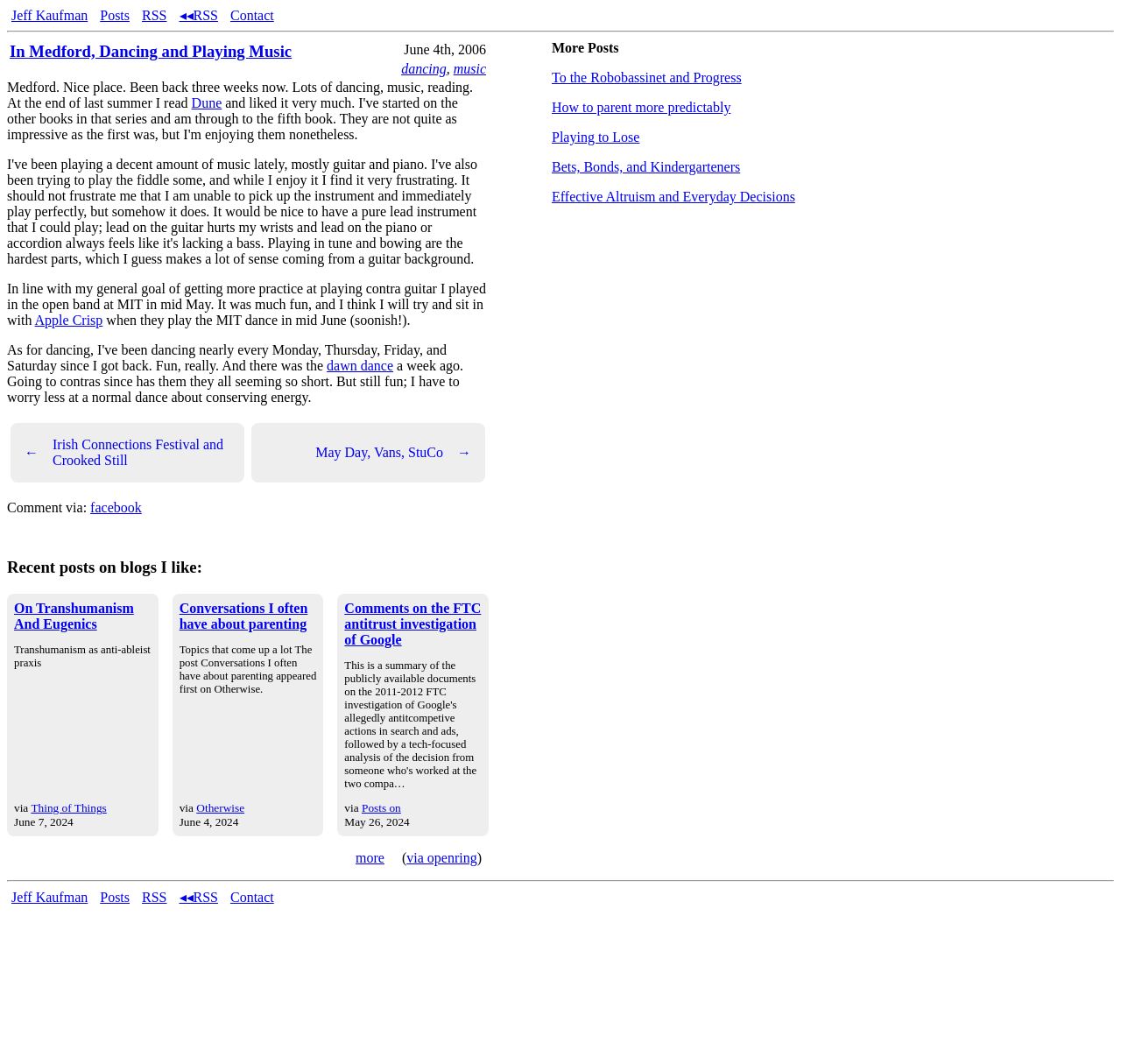Could you indicate the bounding box coordinates of the region to click in order to complete this instruction: "View recent posts on blogs I like".

[0.006, 0.524, 0.436, 0.542]